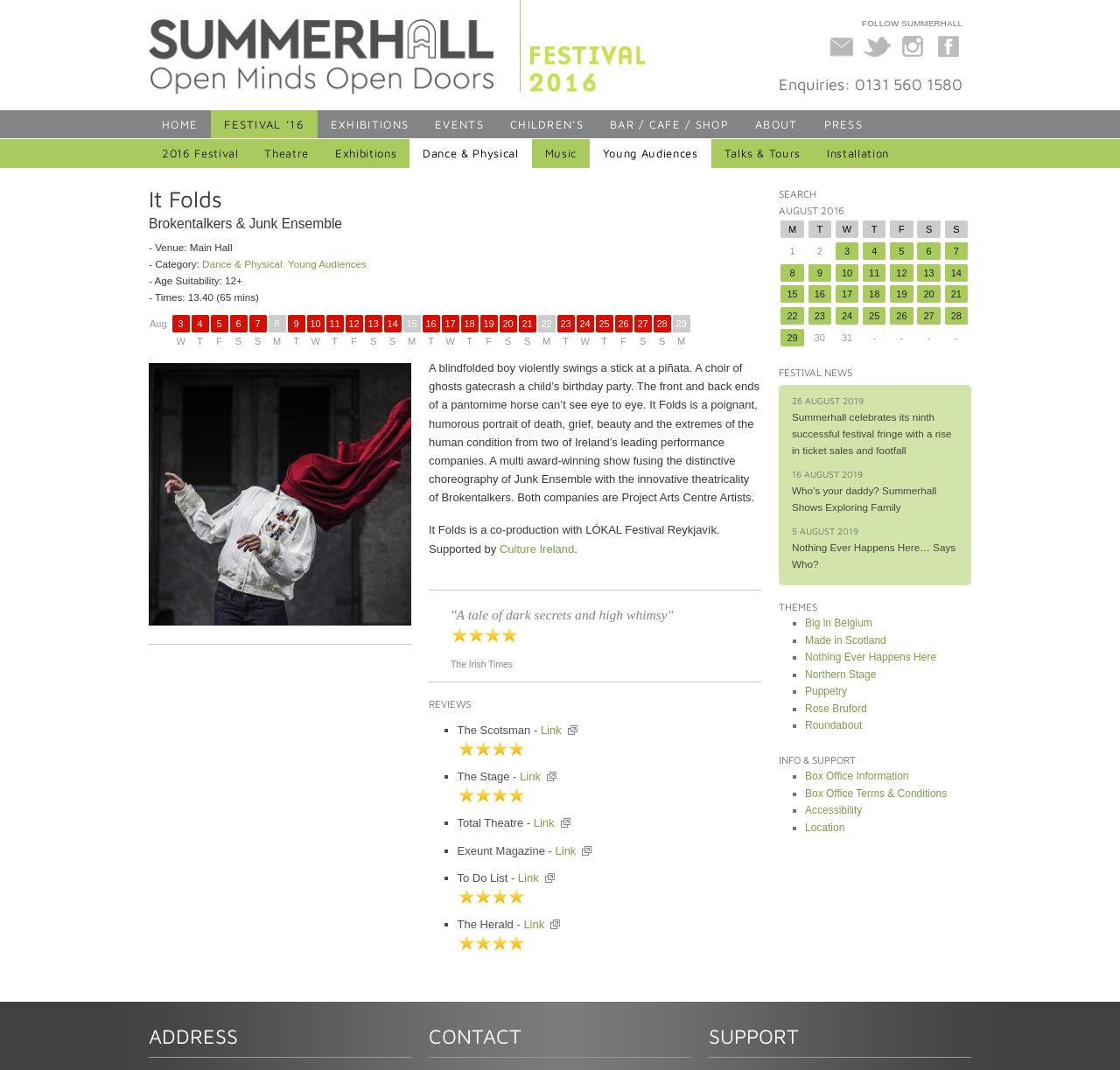Please determine the bounding box coordinates of the element's region to click in order to carry out the following instruction: "Click on Festival 2016". The coordinates should be four float numbers between 0 and 1, i.e., [left, top, right, bottom].

[0.473, 0.076, 0.578, 0.088]